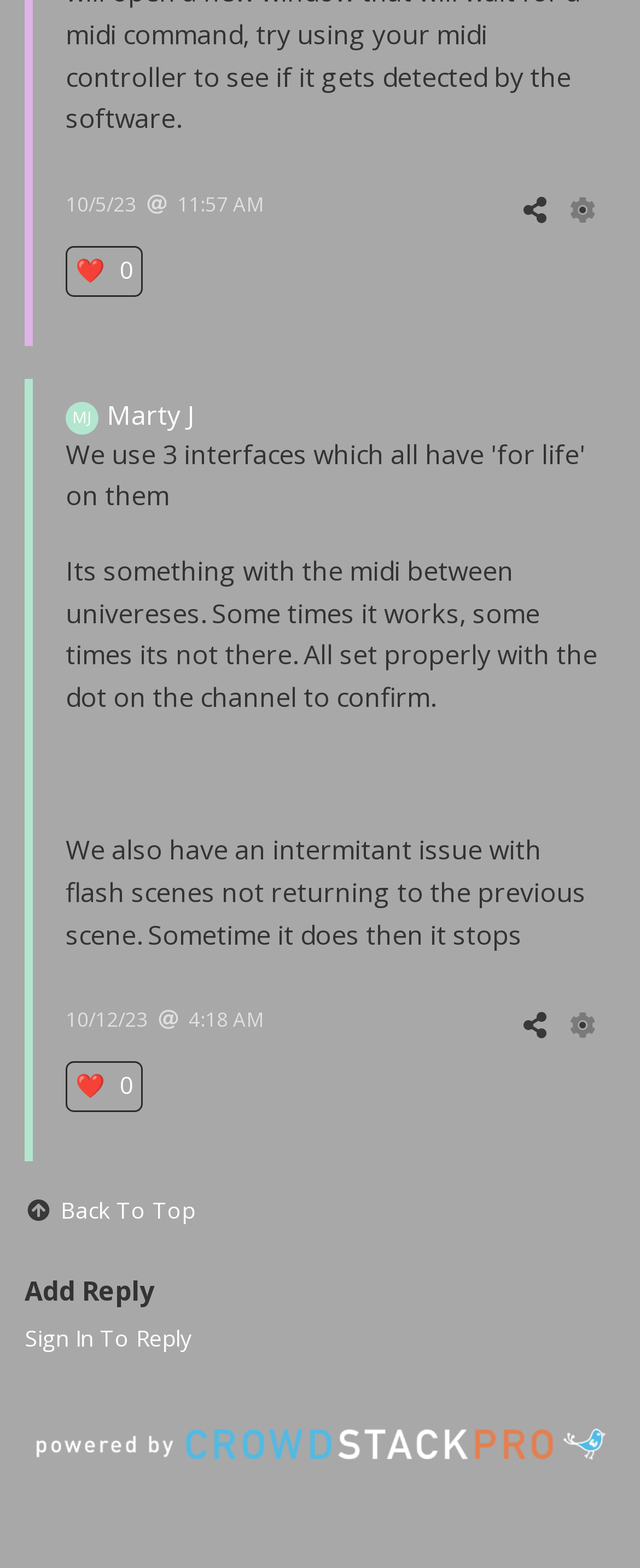Answer the following in one word or a short phrase: 
What is the time of the last post?

10/12/23 4:18 AM